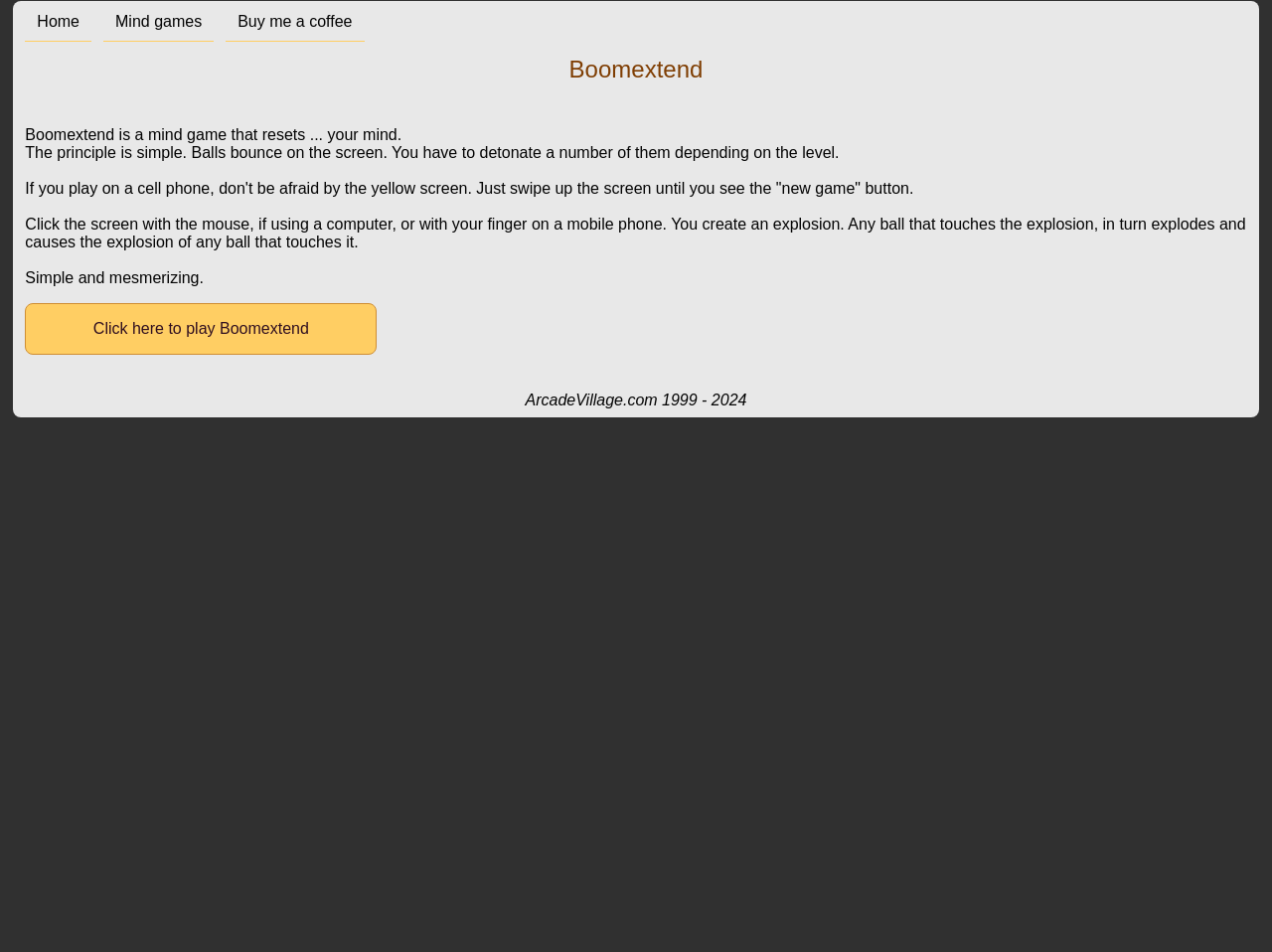What is the purpose of the 'new game' button?
Use the information from the screenshot to give a comprehensive response to the question.

Based on the webpage, the 'new game' button is mentioned in the context of playing on a cell phone, where you need to swipe up the screen until you see the 'new game' button, implying that it is used to start a new game.